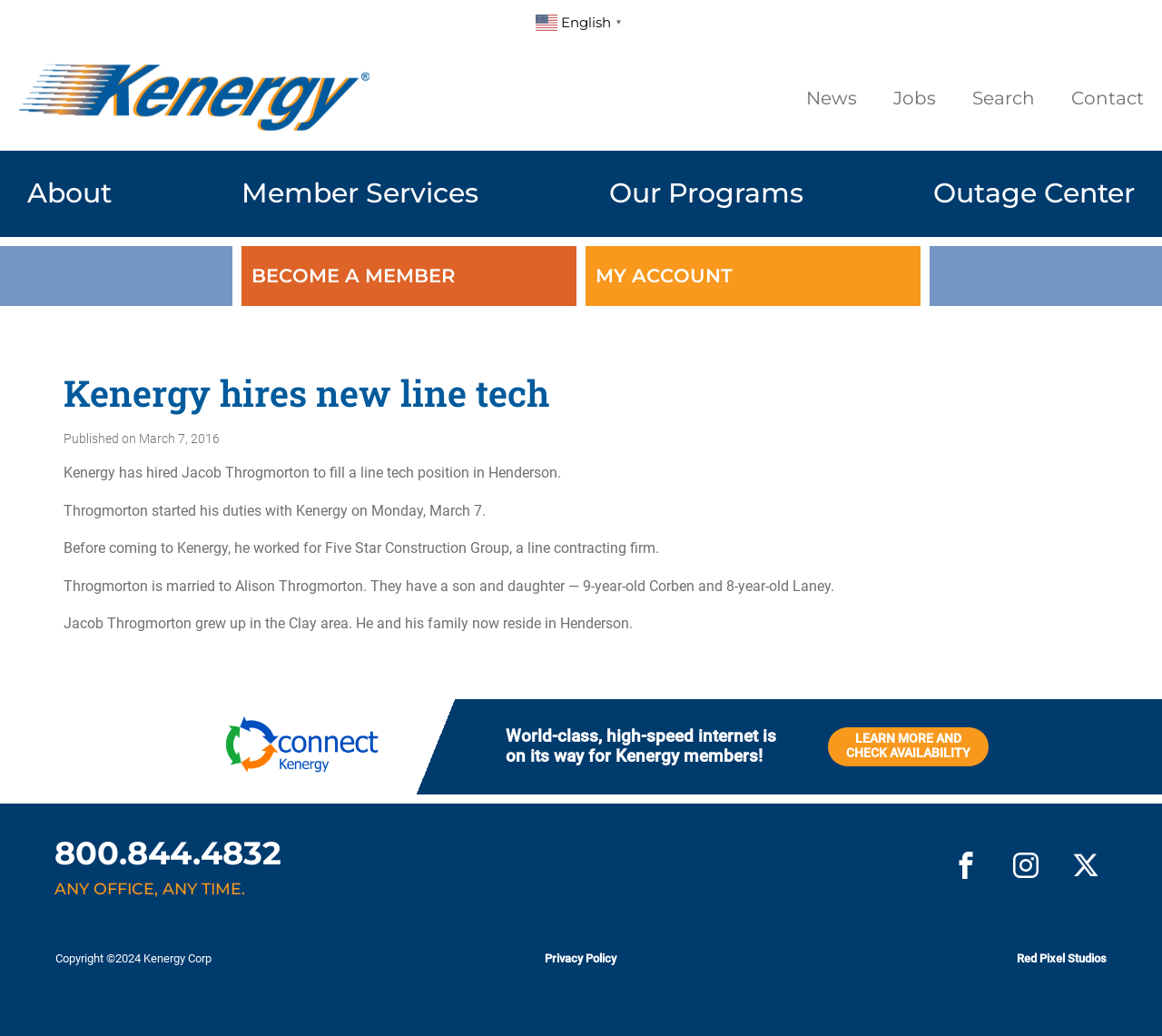Please locate the bounding box coordinates of the region I need to click to follow this instruction: "Click the 'Jobs' link".

[0.769, 0.084, 0.805, 0.105]